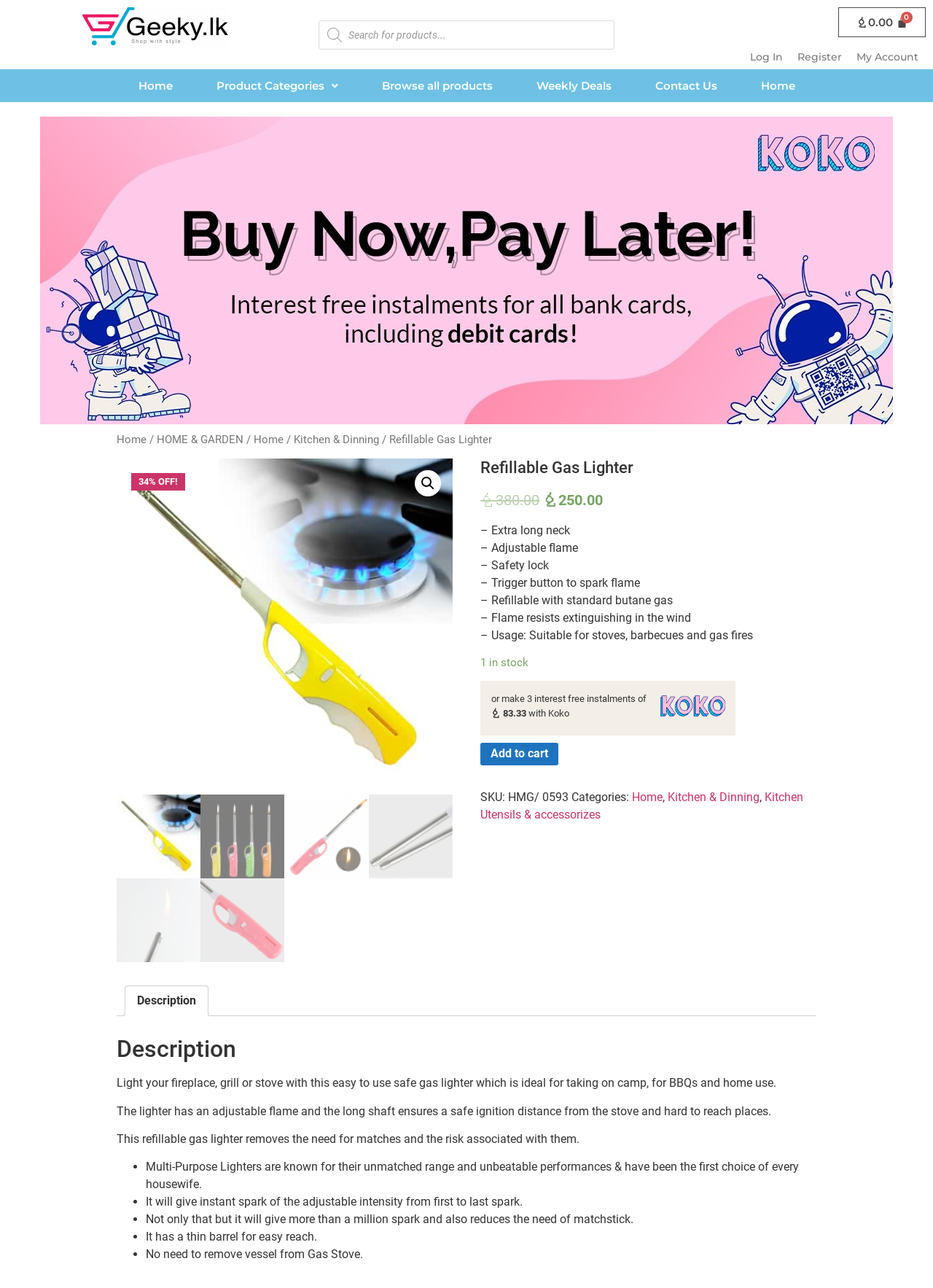Please locate the bounding box coordinates of the element that should be clicked to achieve the given instruction: "View product description".

[0.147, 0.766, 0.21, 0.788]